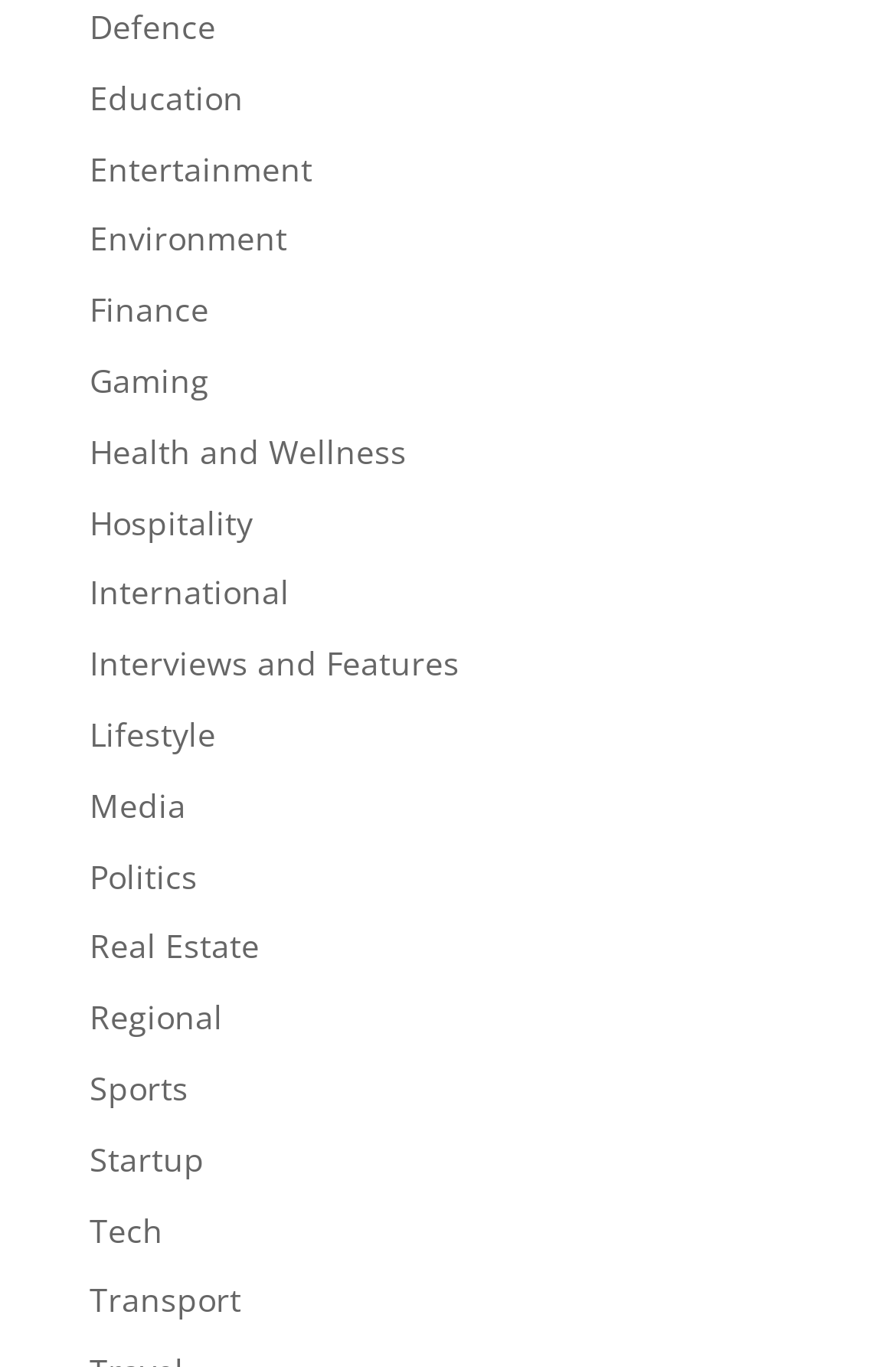How many categories are available?
Using the image as a reference, give an elaborate response to the question.

I counted the number of links available on the webpage, and there are 19 categories listed, including Defence, Education, Entertainment, and so on.